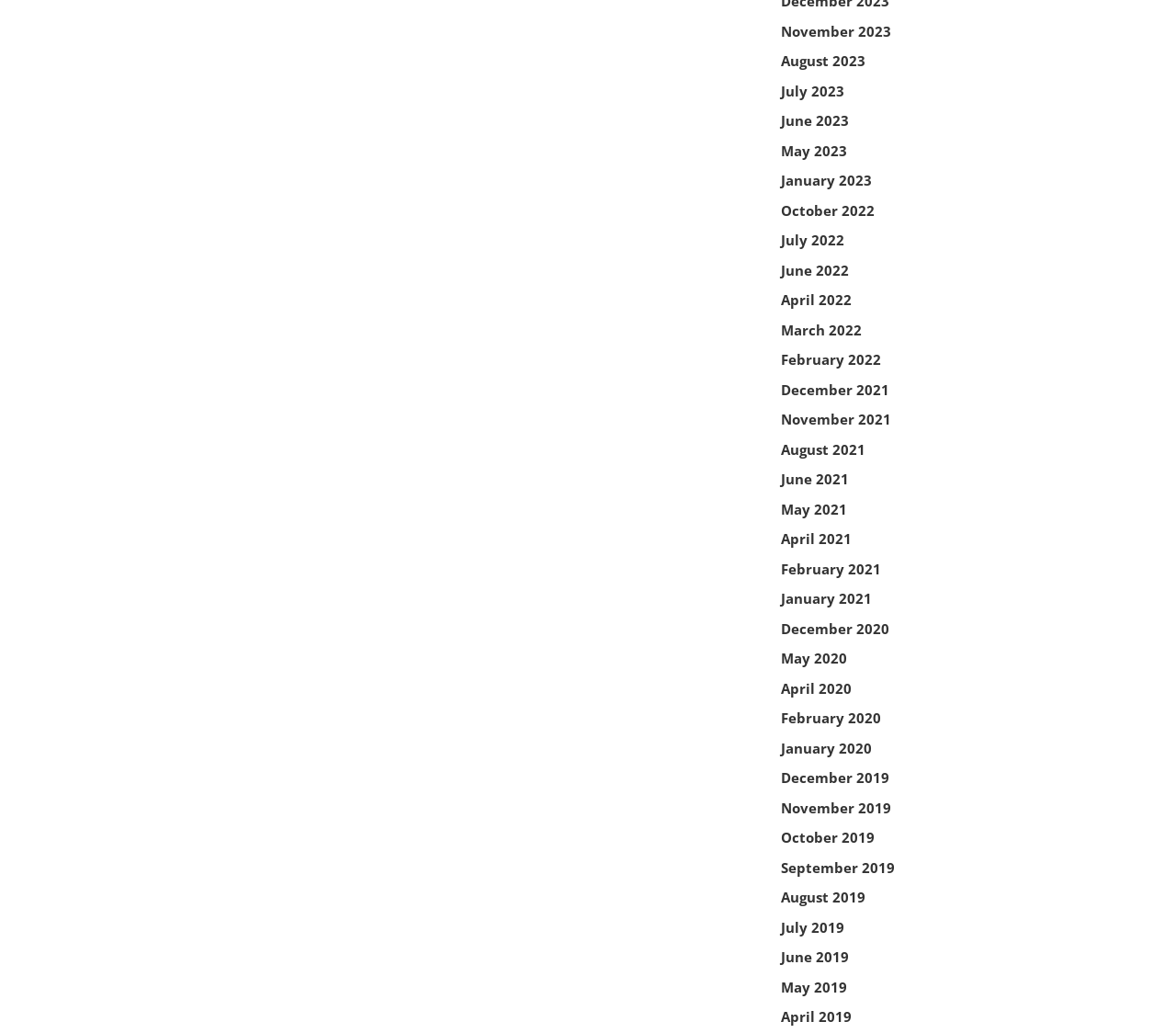Identify the bounding box coordinates of the element that should be clicked to fulfill this task: "View June 2019". The coordinates should be provided as four float numbers between 0 and 1, i.e., [left, top, right, bottom].

[0.664, 0.917, 0.722, 0.935]